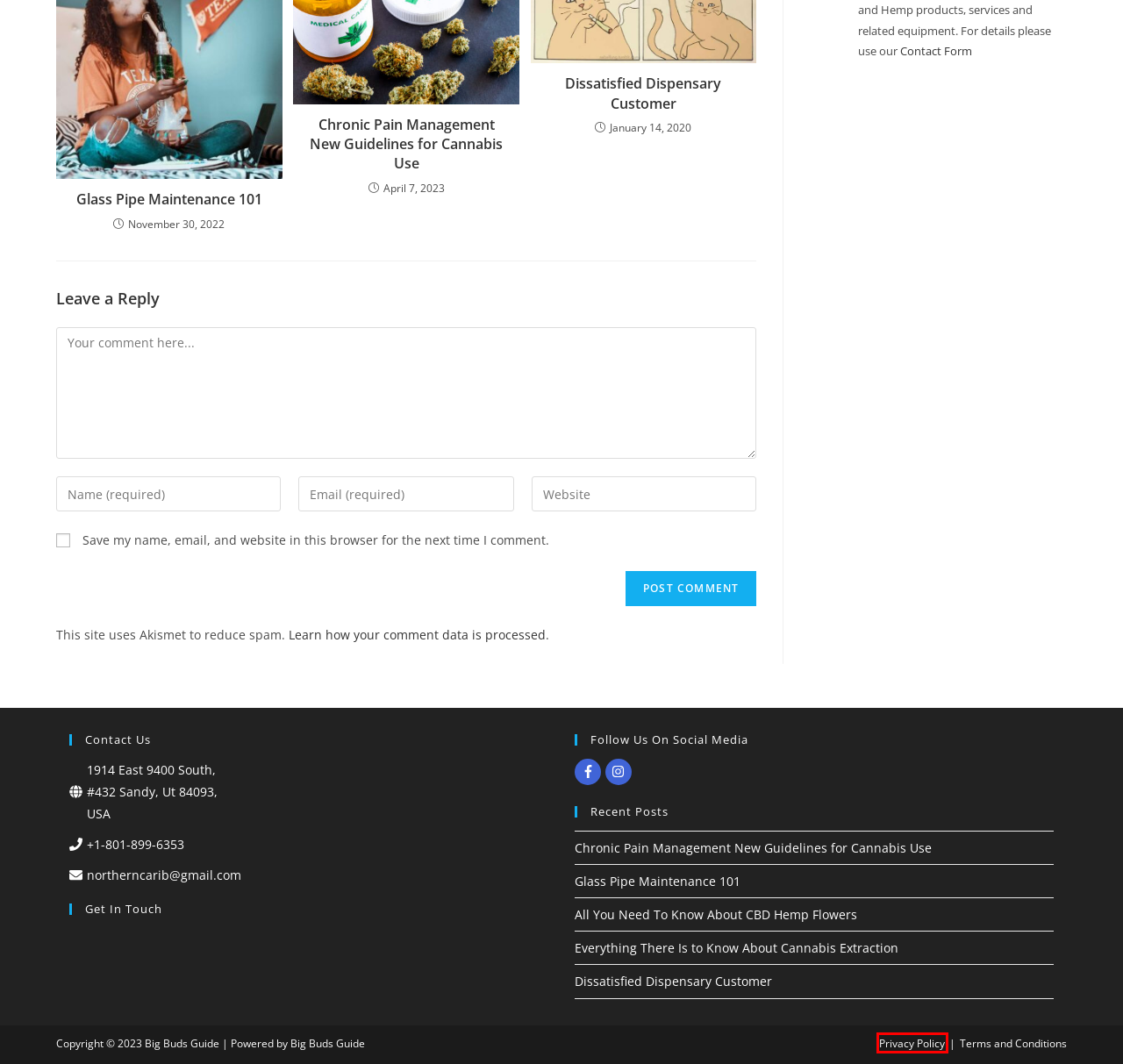You’re provided with a screenshot of a webpage that has a red bounding box around an element. Choose the best matching webpage description for the new page after clicking the element in the red box. The options are:
A. All You Need To Know About CBD Hemp Flowers - Big Buds Guide
B. Glass Pipe Maintenance 101 - Big Buds Guide
C. Everything There Is to Know About Cannabis Extraction - Big Buds Guide
D. Privacy Policy – Akismet
E. Terms and Conditions - Big Buds Guide - We promise, no spam ever
F. Dissatisfied Dispensary Customer - Big Buds Guide
G. Privacy Policy | Big Buds Guide | We Promise Data Privacy
H. Chronic Pain Management New Guidelines for Cannabis Use

G